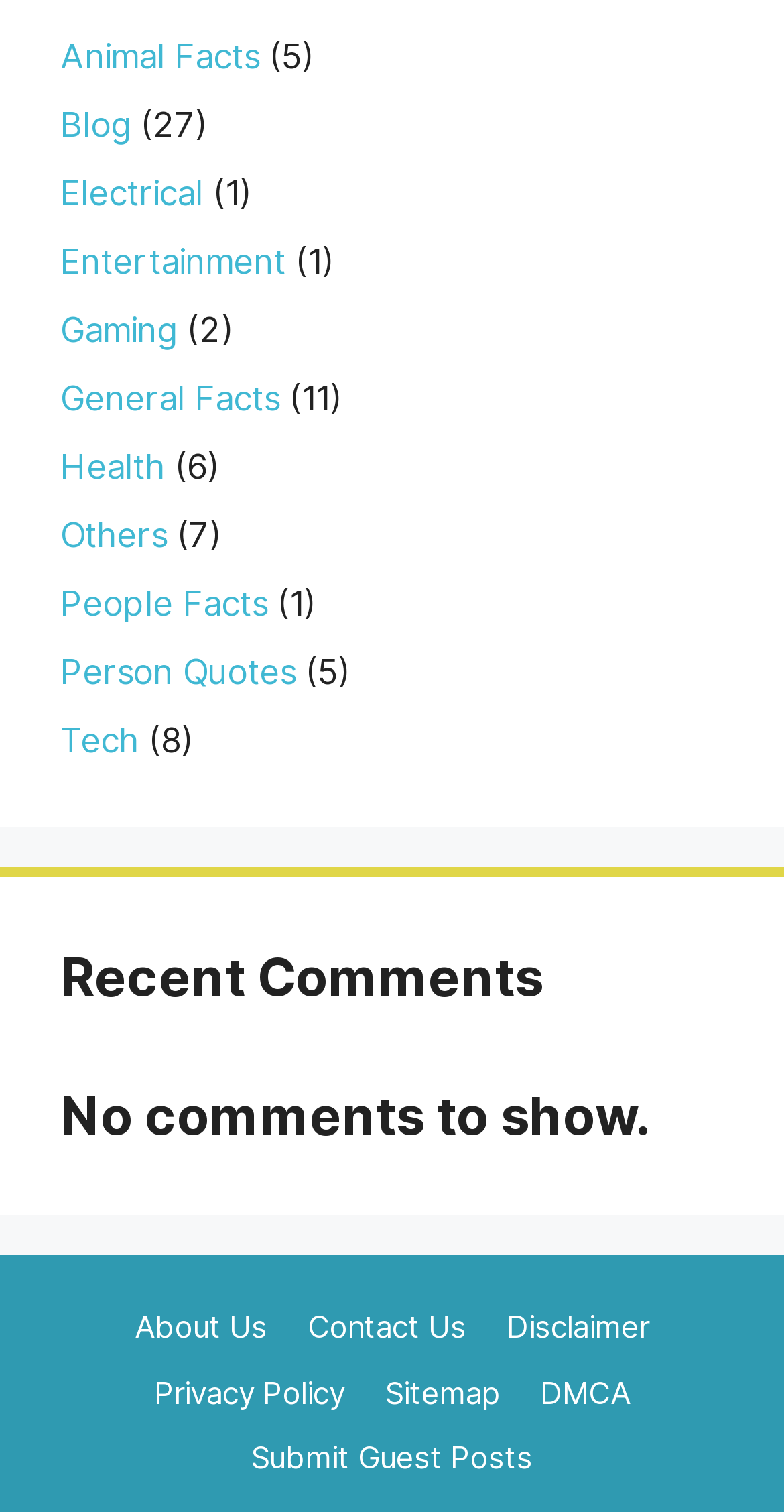Please predict the bounding box coordinates (top-left x, top-left y, bottom-right x, bottom-right y) for the UI element in the screenshot that fits the description: Blog

[0.077, 0.069, 0.167, 0.095]